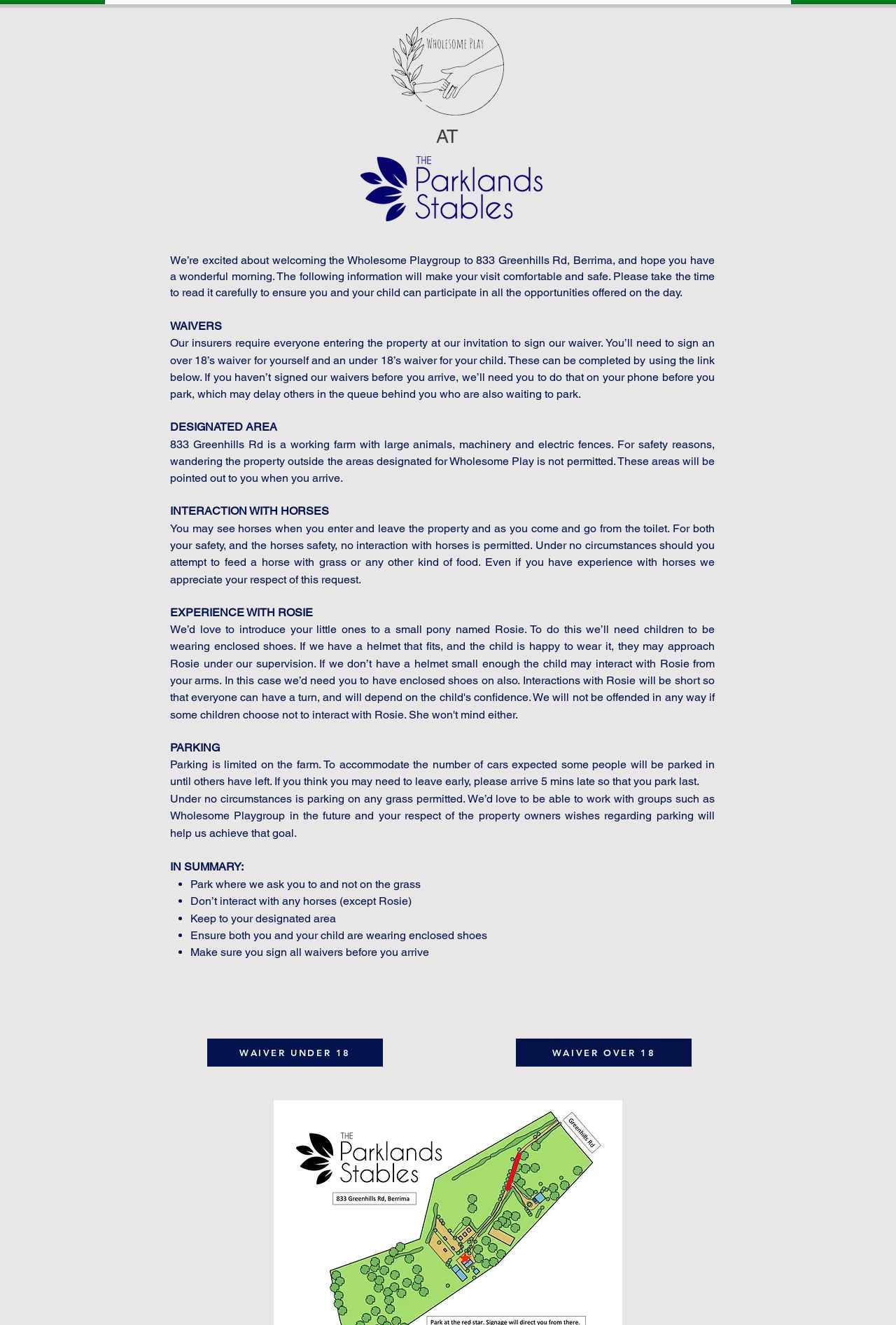Give a concise answer using only one word or phrase for this question:
What is the location of Wholesome Playgroup?

833 Greenhills Rd, Berrima